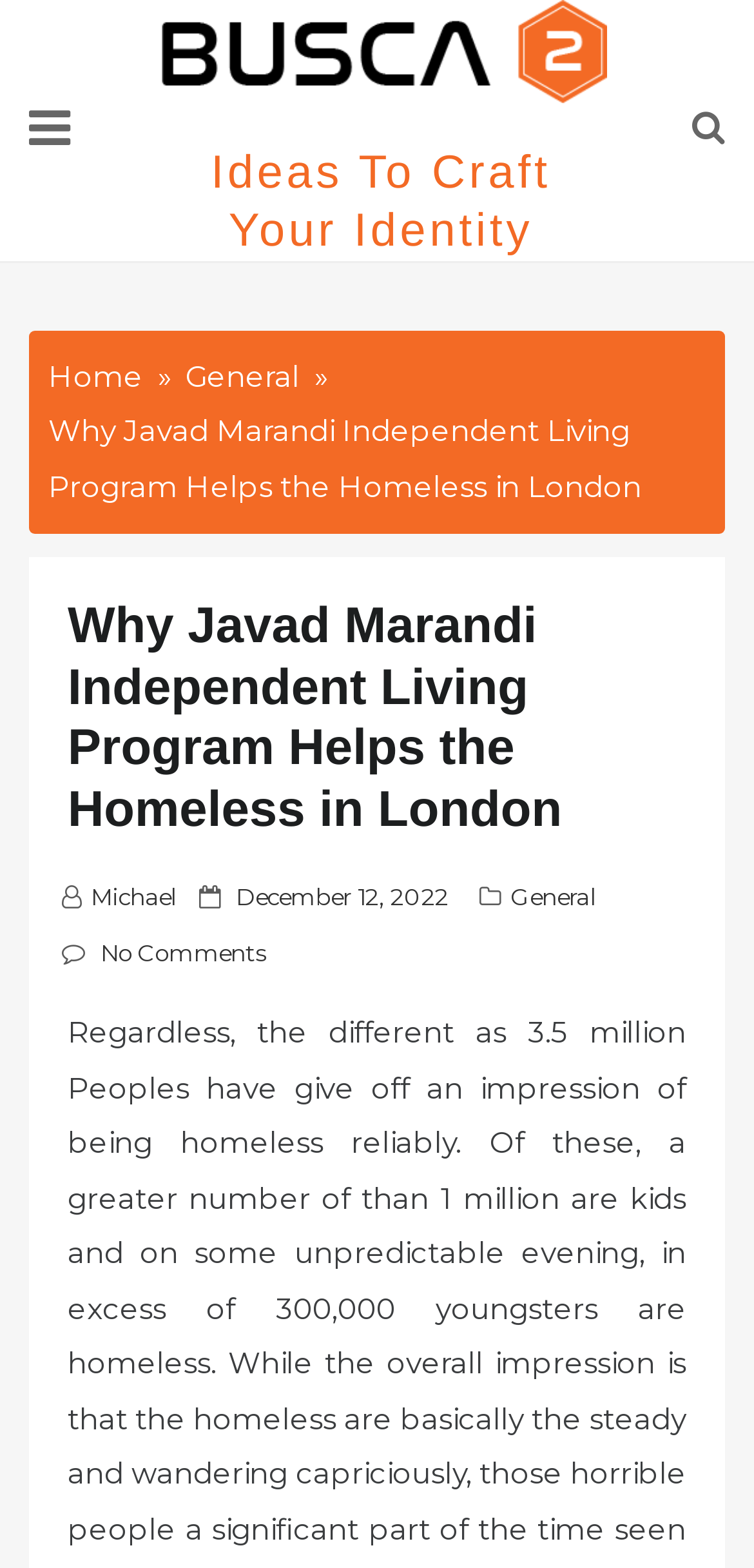Provide a short answer using a single word or phrase for the following question: 
What is the category of the post?

General